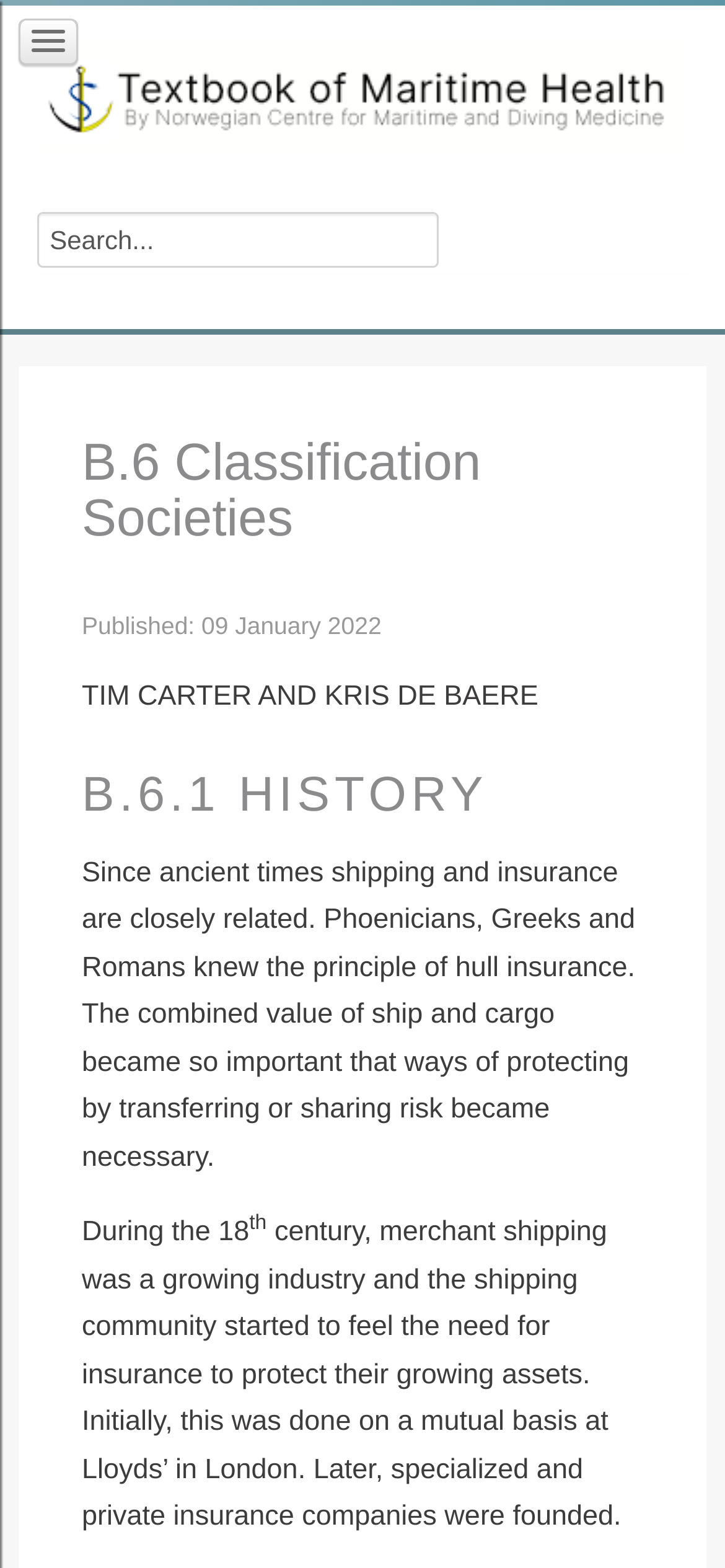Detail the various sections and features present on the webpage.

The webpage is about Classification Societies, specifically focusing on the topic "B.6 Classification Societies". At the top, there is a link on the left side, and a search box on the right side. Below the search box, there is a heading "B.6 Classification Societies" that spans almost the entire width of the page.

Under the heading, there is a description list that takes up about a quarter of the page's width. Within this list, there is a time element that displays the publication date "09 January 2022". Below the time element, there is a static text "TIM CARTER AND KRIS DE BAERE" that is aligned to the left.

Further down, there is another heading "B.6.1 HISTORY" that is also aligned to the left. Below this heading, there is a block of text that discusses the history of shipping and insurance, starting from ancient times. The text is divided into two paragraphs, with the first paragraph describing the early days of hull insurance and the second paragraph discussing the growth of the shipping industry in the 18th century.

There are a total of 2 headings, 1 link, 1 search box, 1 description list, 1 time element, and 4 static text elements on the page. The layout is organized, with elements arranged in a logical and easy-to-follow manner.